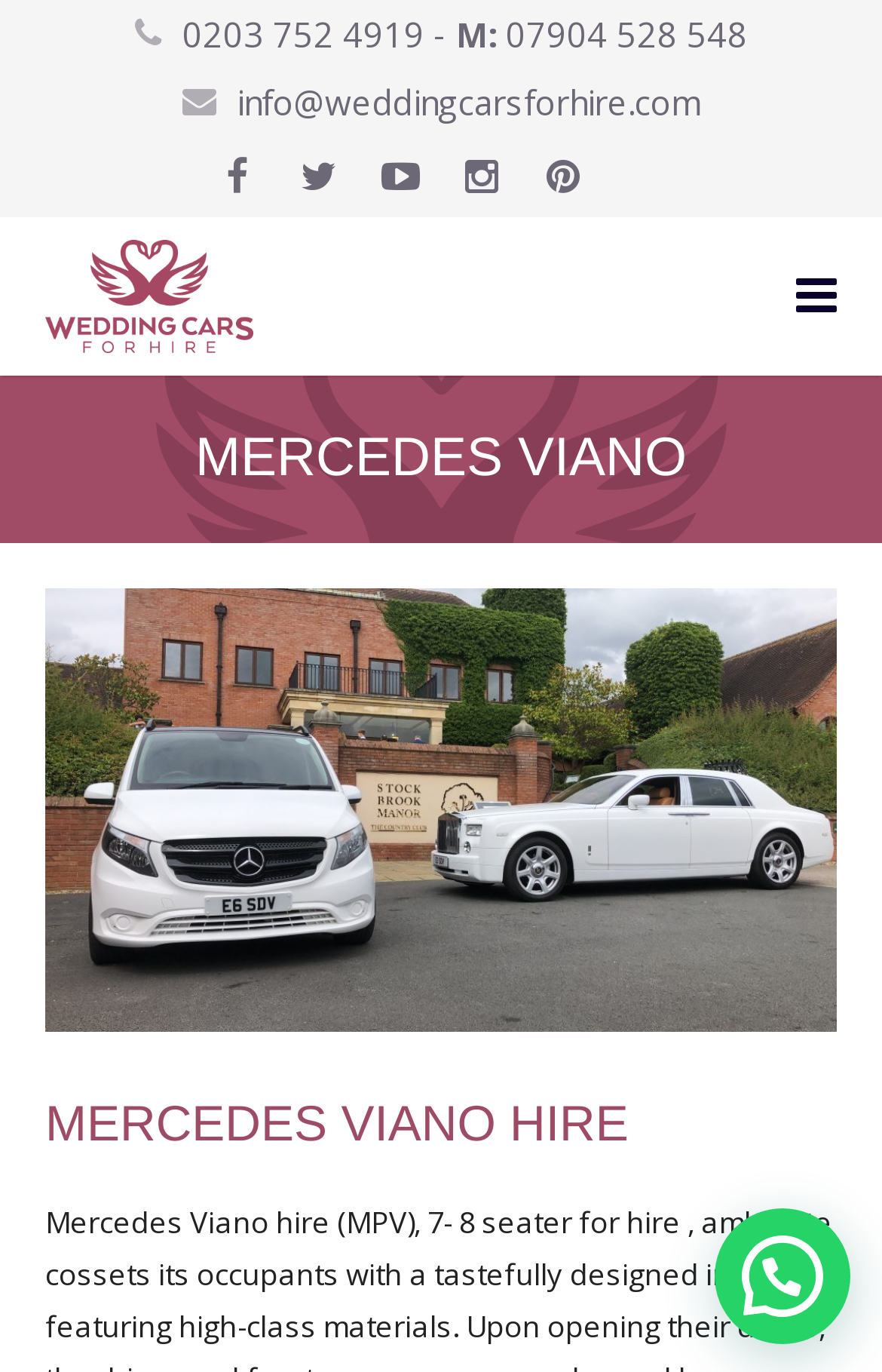Please provide a comprehensive response to the question based on the details in the image: What is the phone number to contact for wedding car services?

I found the phone number by looking at the top section of the webpage, where the contact information is usually displayed. The StaticText element with the OCR text '0203 752 4919 -' is likely the phone number to contact for wedding car services.